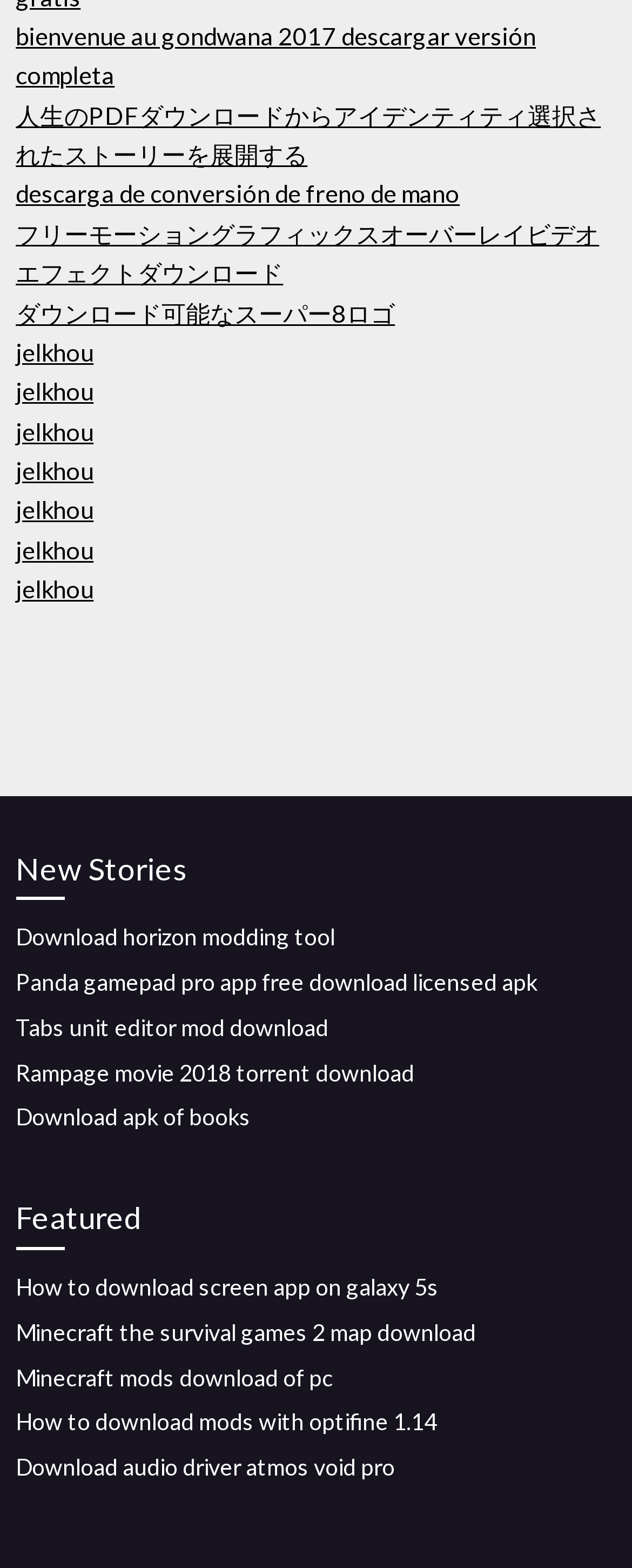Respond to the question below with a single word or phrase:
How many links are under the 'New Stories' heading?

5